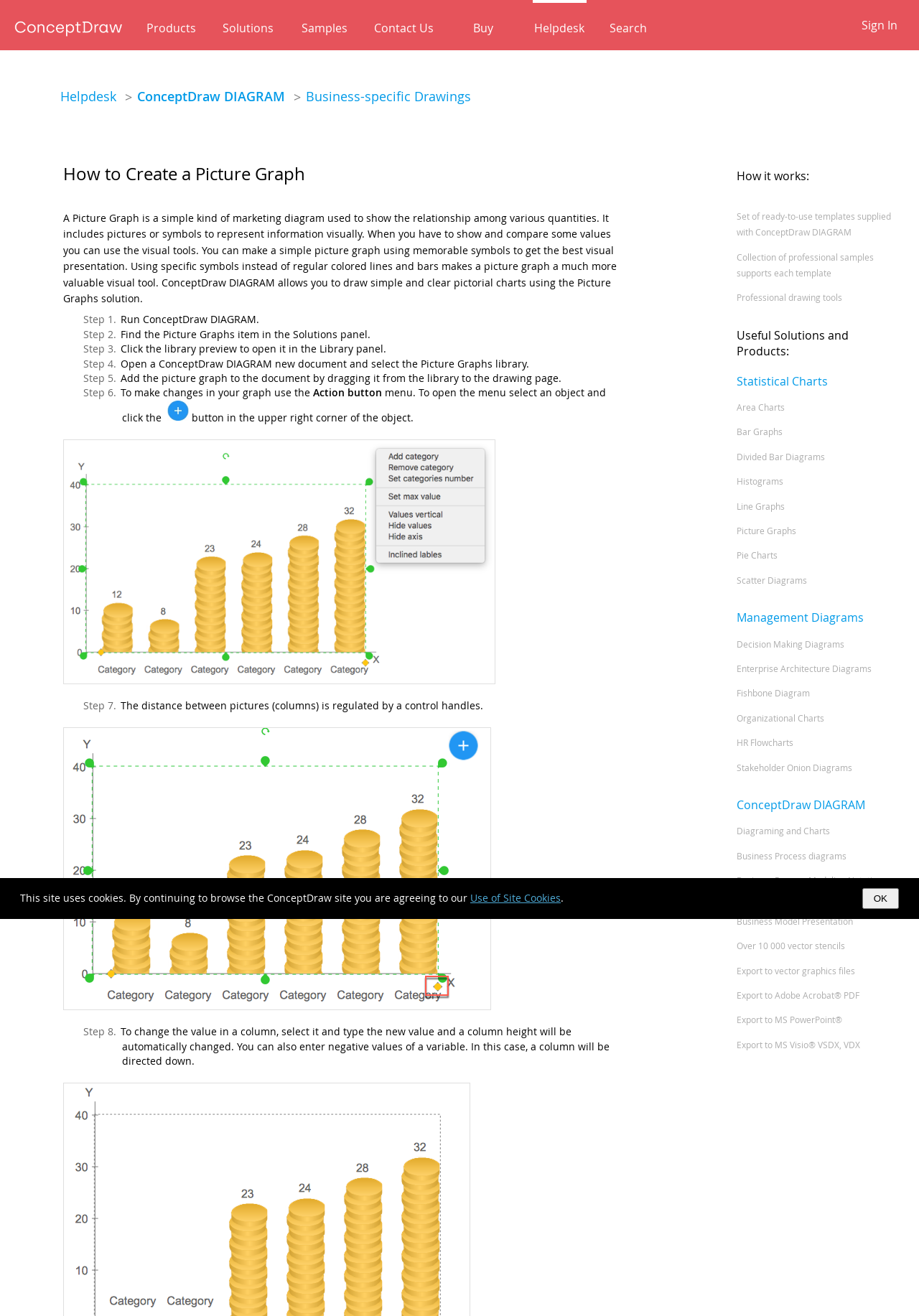Determine the bounding box coordinates for the area you should click to complete the following instruction: "Follow on Twitter".

None